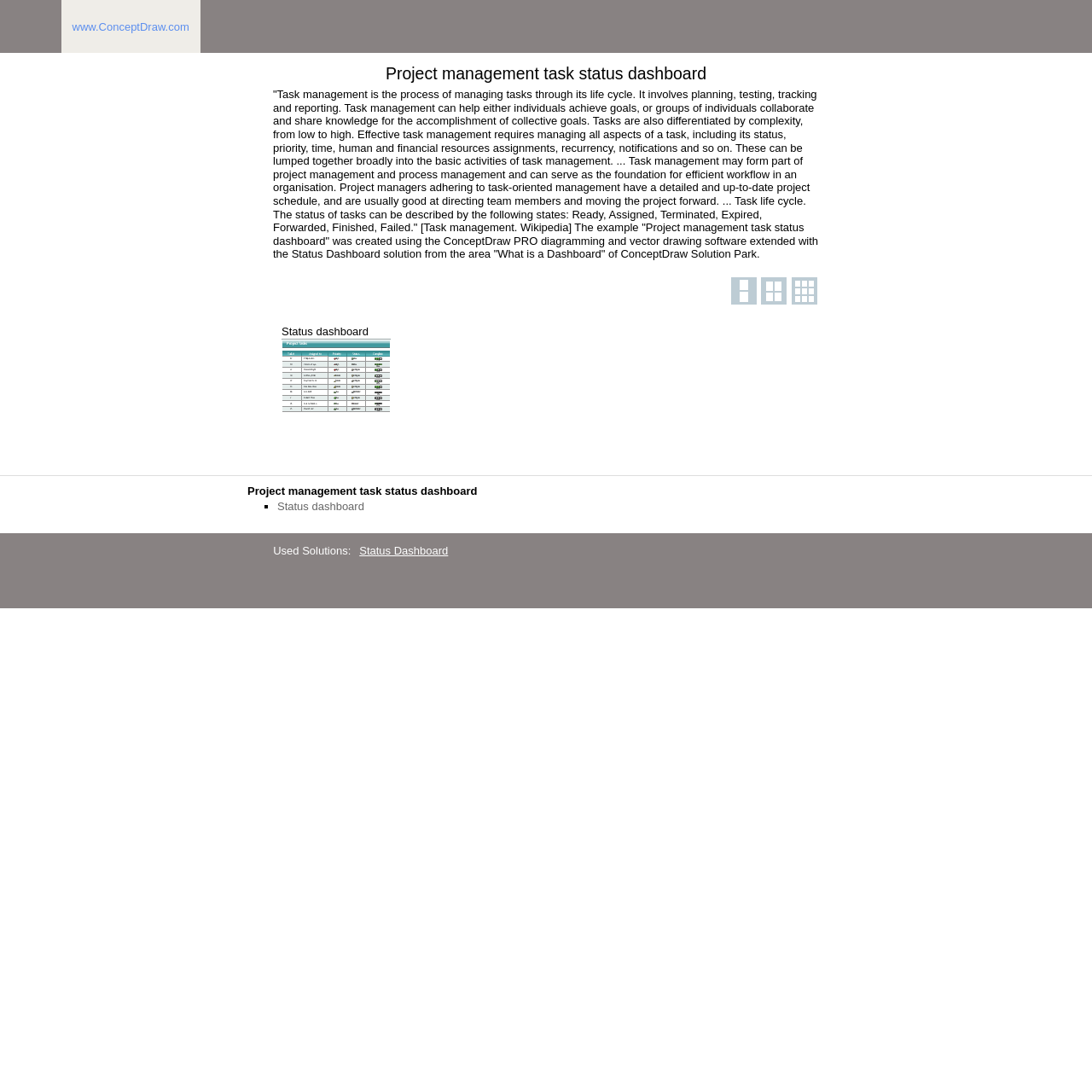Describe all visible elements and their arrangement on the webpage.

The webpage is a project management task status dashboard that provides an overview of task management, its life cycle, and its importance in achieving individual and collective goals. At the top left corner, there is a link to ConceptDraw.com. Below it, a heading with the same title as the webpage is displayed. 

A lengthy paragraph of text explains the concept of task management, its various aspects, and its role in project management and process management. This text is positioned in the top half of the page, spanning almost the entire width. 

On the right side of the page, there are three links with accompanying images, arranged vertically. These links are positioned near the top quarter of the page. 

Below the lengthy paragraph, there is a heading with the same title as the webpage, followed by a link with the same title. 

A list marker, '■', is displayed, followed by a link to 'Status dashboard'. Below this, a static text 'Used Solutions:' is shown, accompanied by a link to 'Status Dashboard'. 

At the bottom left corner, there is a static text 'Status dashboard' with a link below it, accompanied by an image. The image displays various shapes, including an alert indicator, progress indicator, progress bar, and 5-state alert.